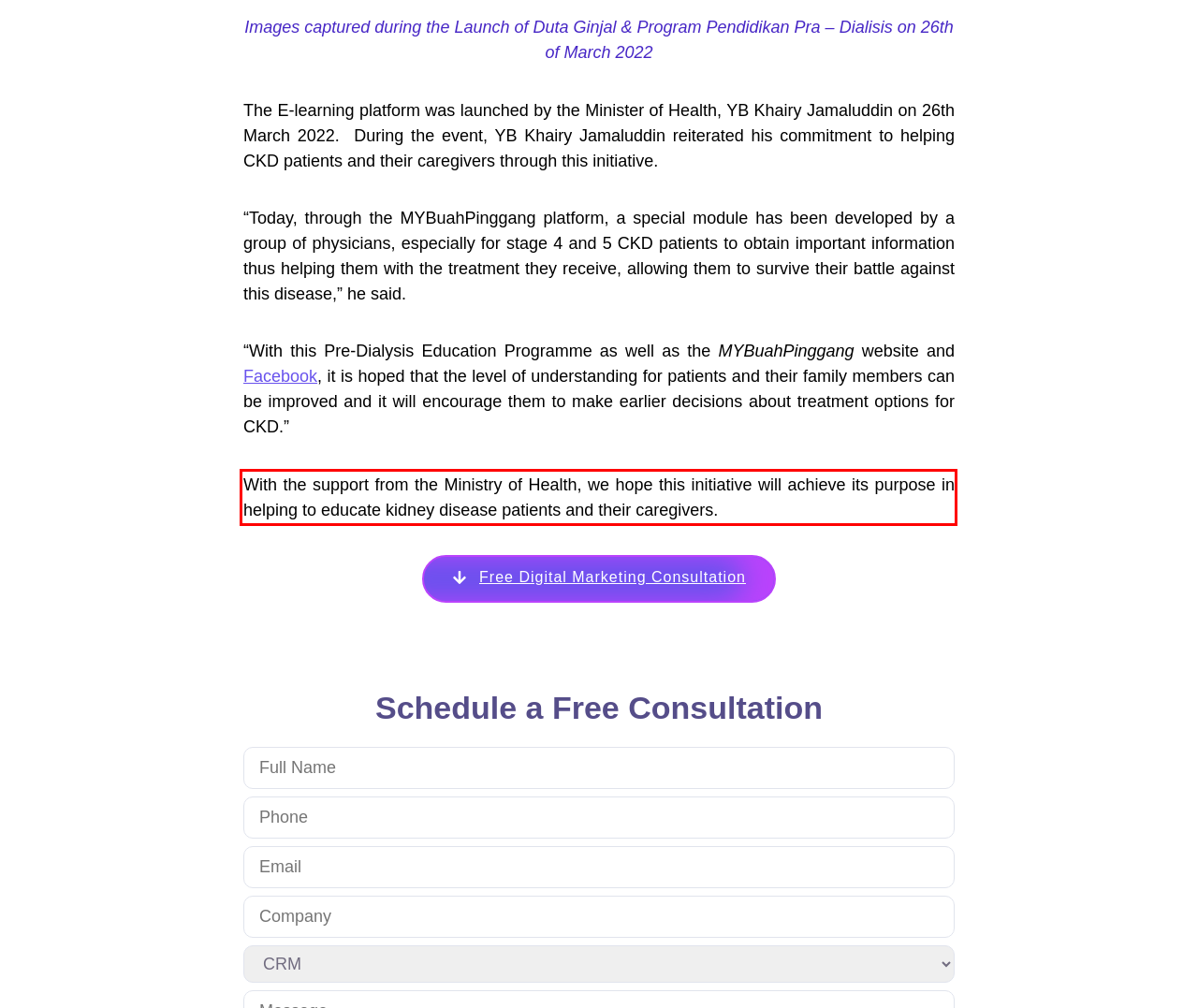Observe the screenshot of the webpage that includes a red rectangle bounding box. Conduct OCR on the content inside this red bounding box and generate the text.

With the support from the Ministry of Health, we hope this initiative will achieve its purpose in helping to educate kidney disease patients and their caregivers.